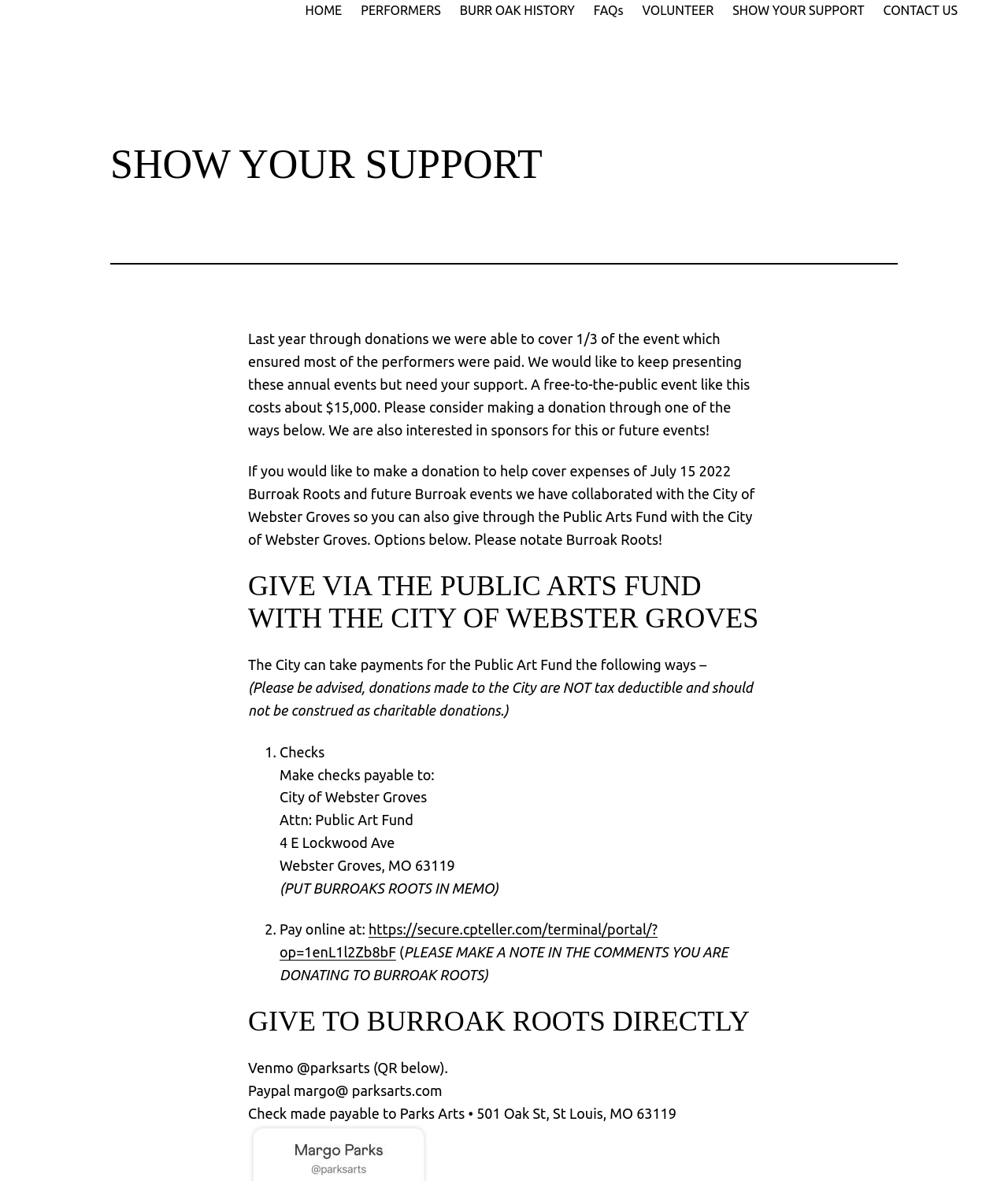Deliver a detailed narrative of the webpage's visual and textual elements.

The webpage is dedicated to supporting Burroak Roots, an annual event. At the top, there is a navigation menu with 7 links: HOME, PERFORMERS, BURR OAK HISTORY, FAQs, VOLUNTEER, SHOW YOUR SUPPORT, and CONTACT US. Below the navigation menu, there is a prominent heading "SHOW YOUR SUPPORT" followed by a horizontal separator.

The main content of the page is divided into two sections. The first section explains the importance of donations to cover the event's expenses, which amount to around $15,000. It also mentions that donations can be made through the Public Arts Fund with the City of Webster Groves.

The second section provides details on how to make a donation. There are two options: giving via the Public Arts Fund with the City of Webster Groves and giving directly to Burroak Roots. For the first option, the page lists two methods: making checks payable to the City of Webster Groves and paying online through a secure portal. For the second option, the page provides three methods: using Venmo, PayPal, and making checks payable to Parks Arts.

Throughout the page, there are several paragraphs of text explaining the donation process and providing additional information. There are also a few links to external websites, including the secure online payment portal and the PayPal payment method.